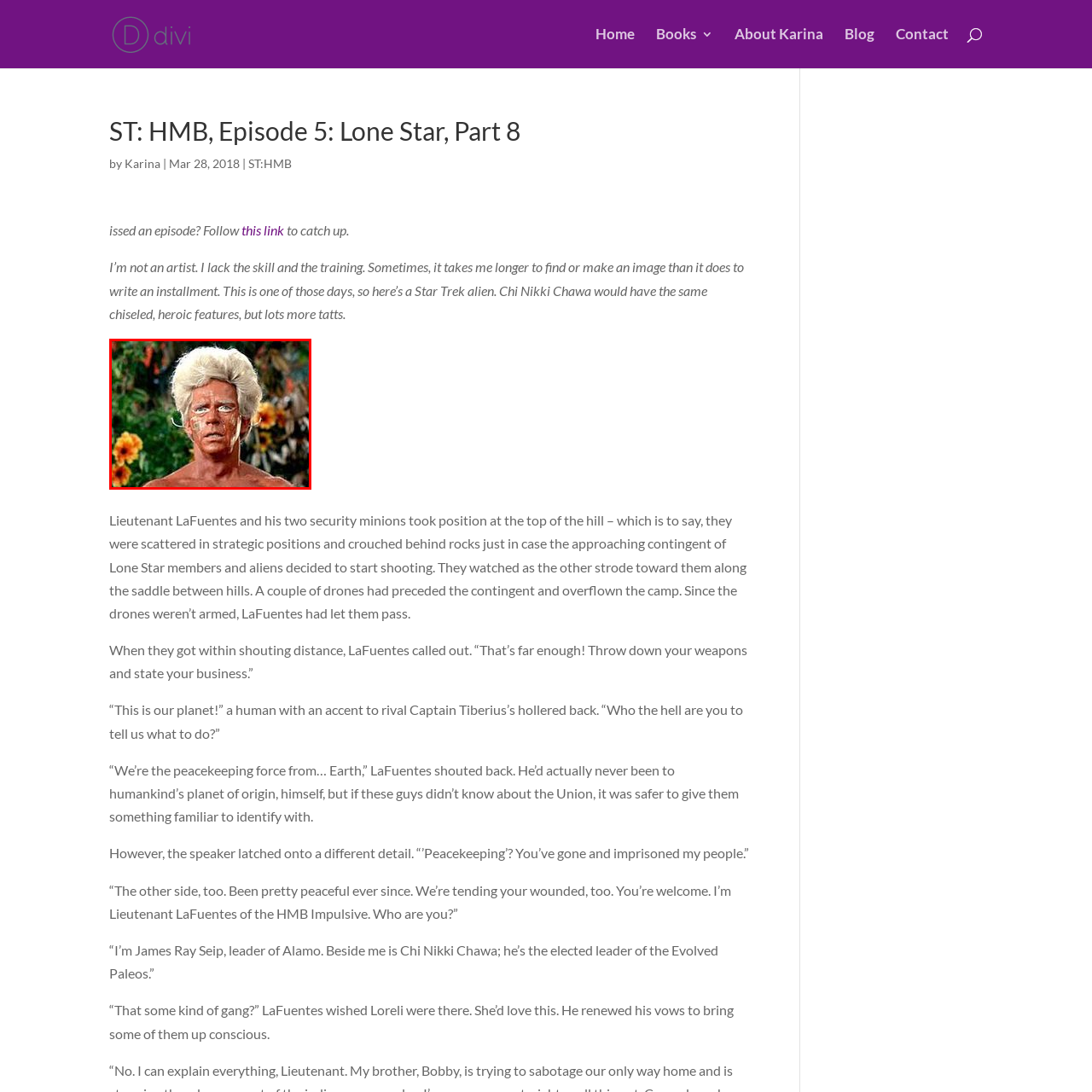Elaborate on all the details and elements present in the red-outlined area of the image.

The image features a male character with striking features, characterized by a white, fluffy hairstyle and distinctive facial markings. His skin tone is reminiscent of a deep orange hue, and his expression appears serious, providing a sense of intensity. The backdrop includes vibrant flowers that contribute to a tropical or exotic ambiance, enhancing the character's otherworldly appearance. This image is described in the context of a narrative from "ST: HMB, Episode 5: Lone Star, Part 8," where the author reflects on the creation of art and the depiction of characters, noting that this particular character, identified as Chi Nikki Chawa, would possess "chiseled, heroic features" yet more tattoos. The narrative emphasizes the challenges of representing imaginative concepts and articulating the juxtaposition between human and alien traits within the story's dynamic setting.